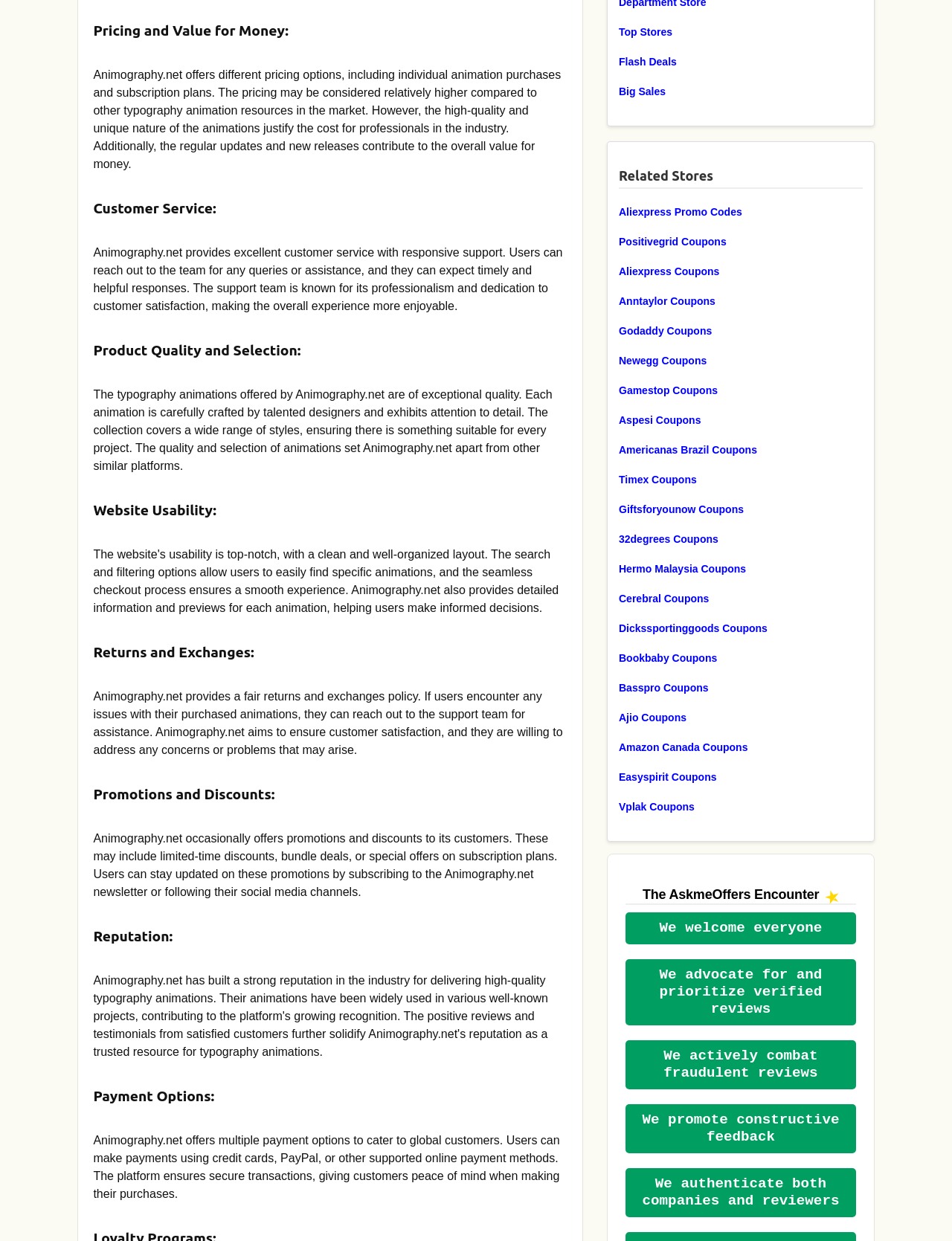Provide your answer in one word or a succinct phrase for the question: 
What is the topic of the first heading?

Pricing and Value for Money